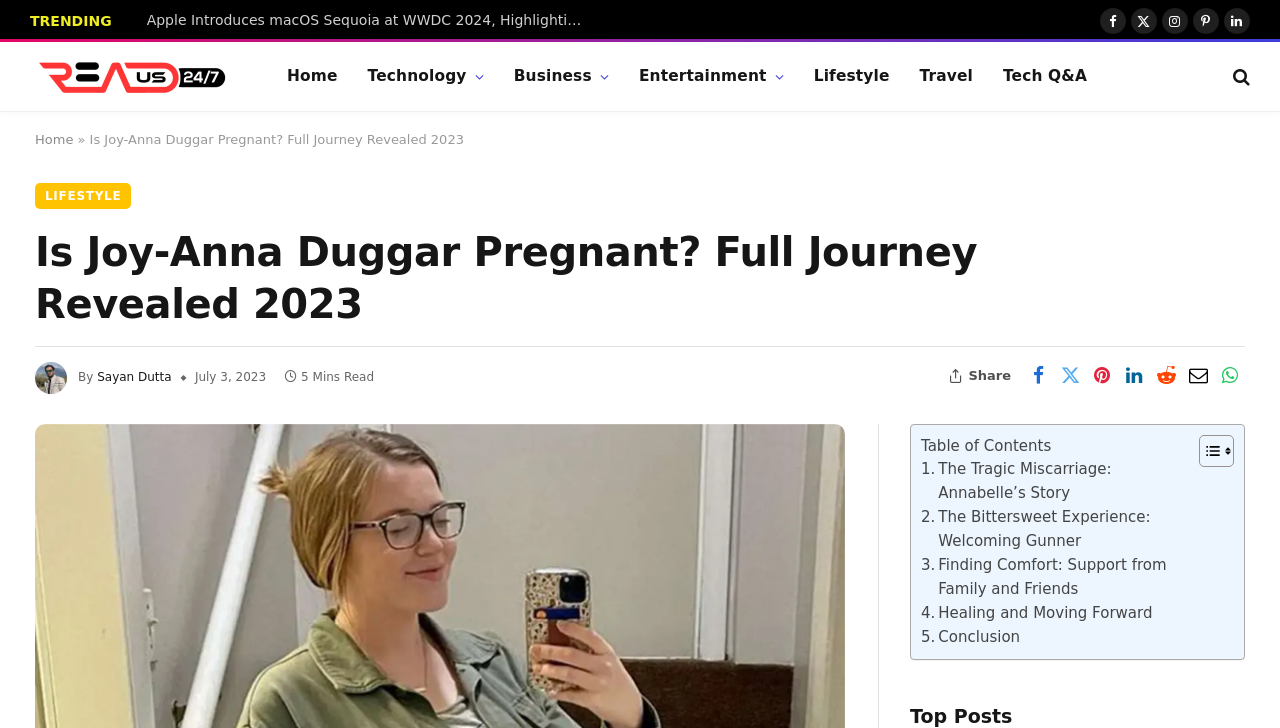Please determine the bounding box coordinates of the element to click on in order to accomplish the following task: "Click on the 'LIFESTYLE' link". Ensure the coordinates are four float numbers ranging from 0 to 1, i.e., [left, top, right, bottom].

[0.027, 0.251, 0.103, 0.287]